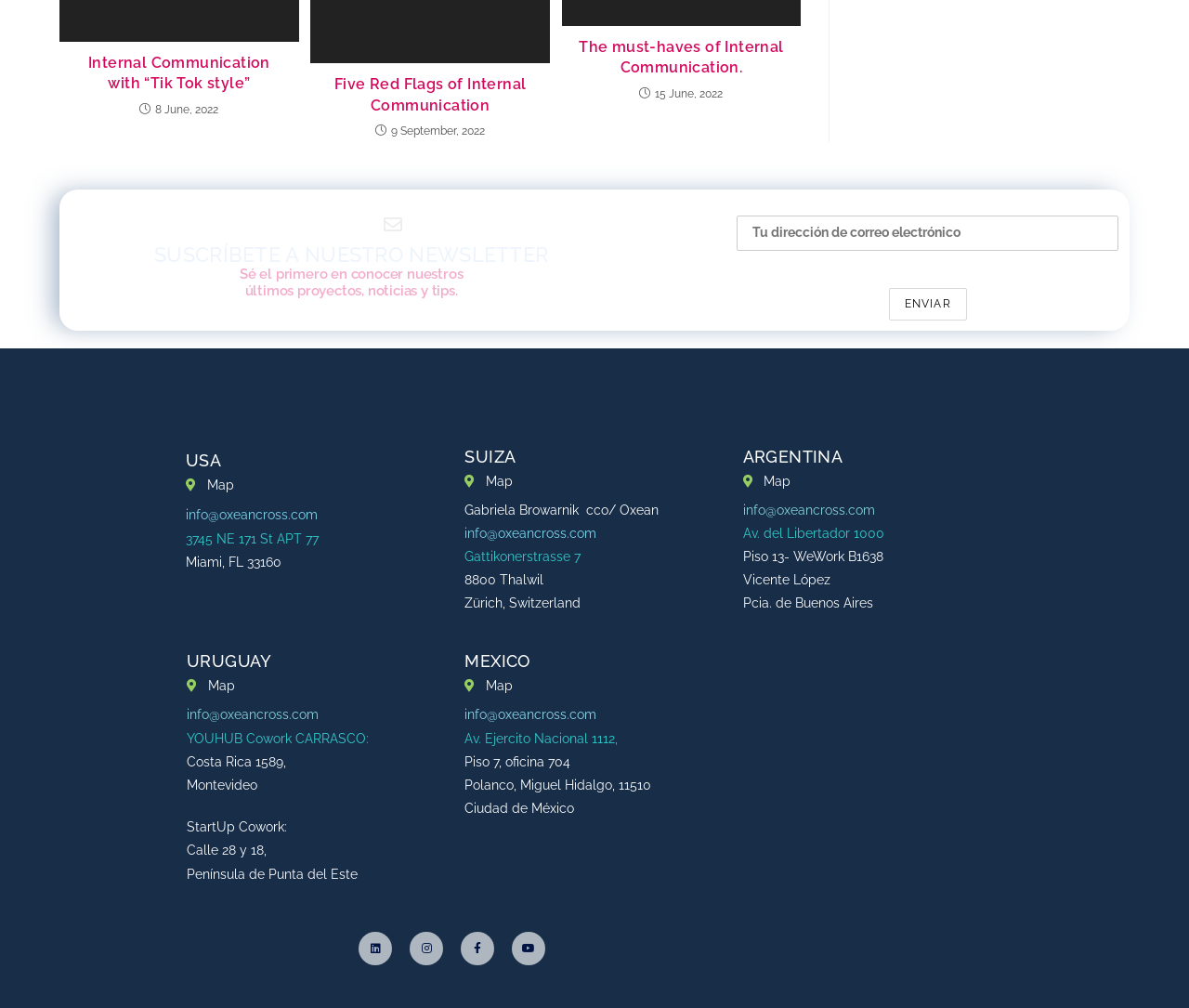What social media platforms are linked in the footer?
Carefully analyze the image and provide a thorough answer to the question.

I found the social media platforms linked in the footer by looking at the links in the FooterAsNonLandmark element. The links are labeled with the names of the social media platforms, including Linkedin, Instagram, Facebook, and Youtube.